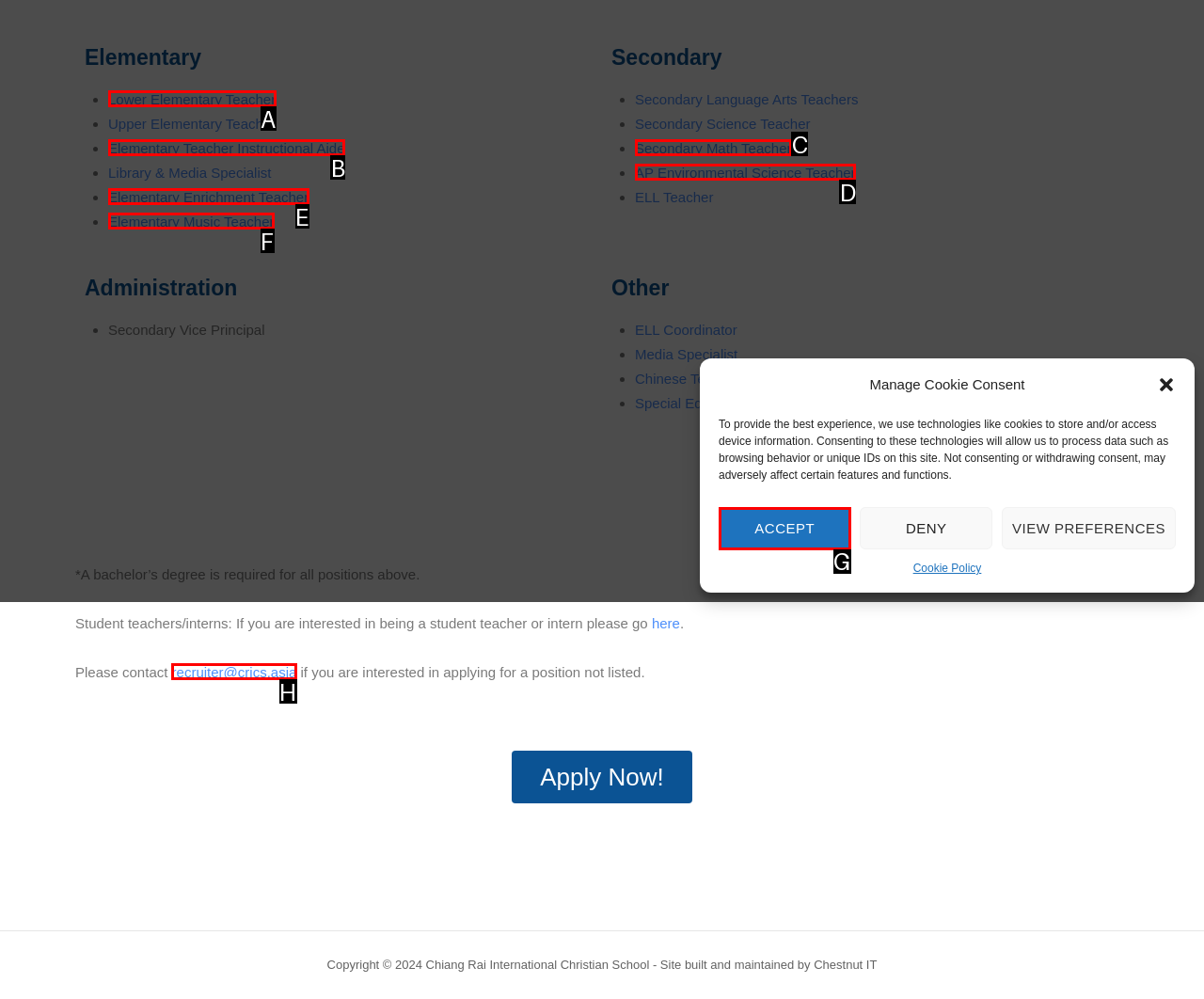Tell me which one HTML element best matches the description: Register Answer with the option's letter from the given choices directly.

None